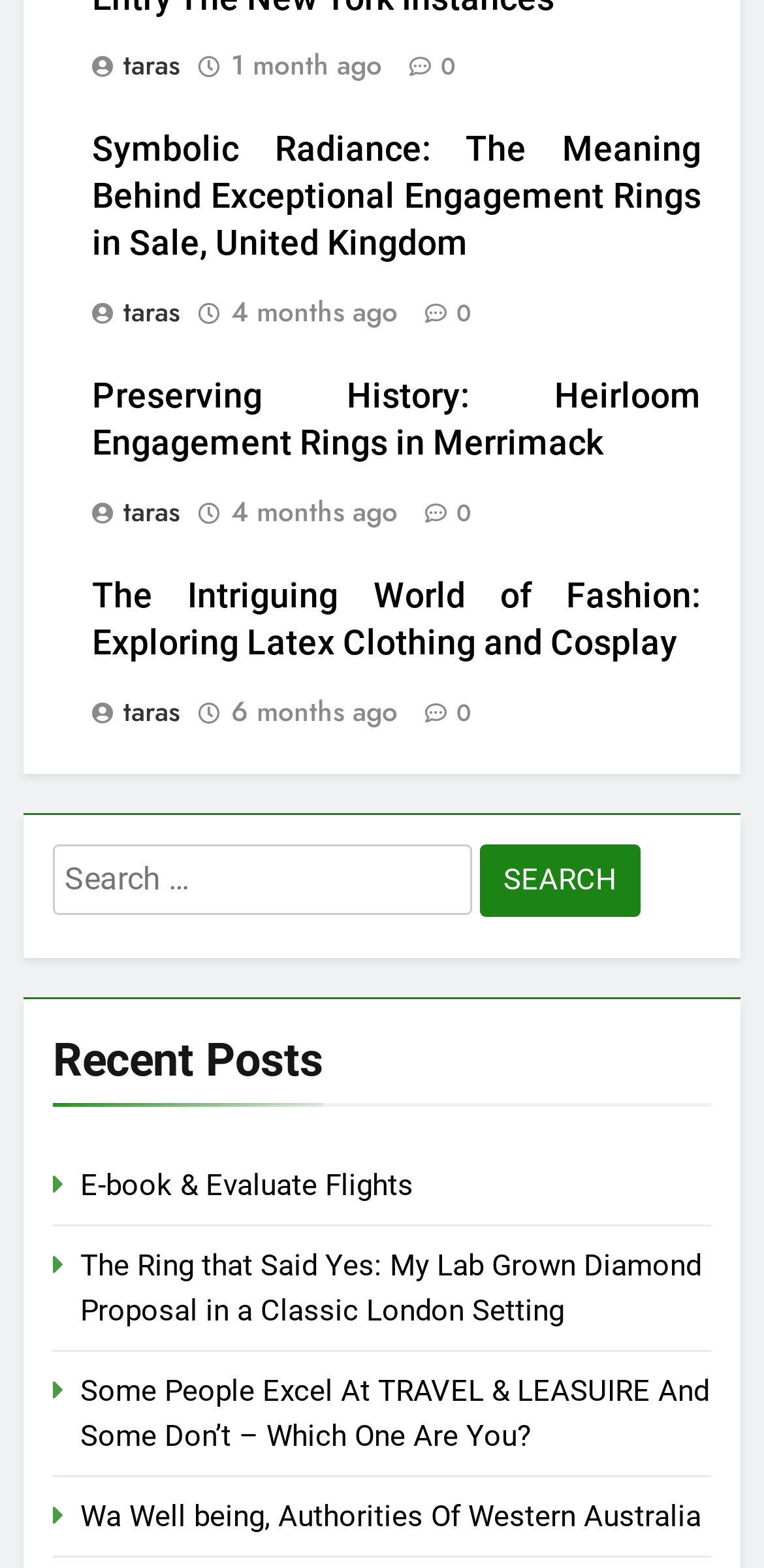Locate the bounding box of the user interface element based on this description: "taras".

[0.121, 0.186, 0.254, 0.211]